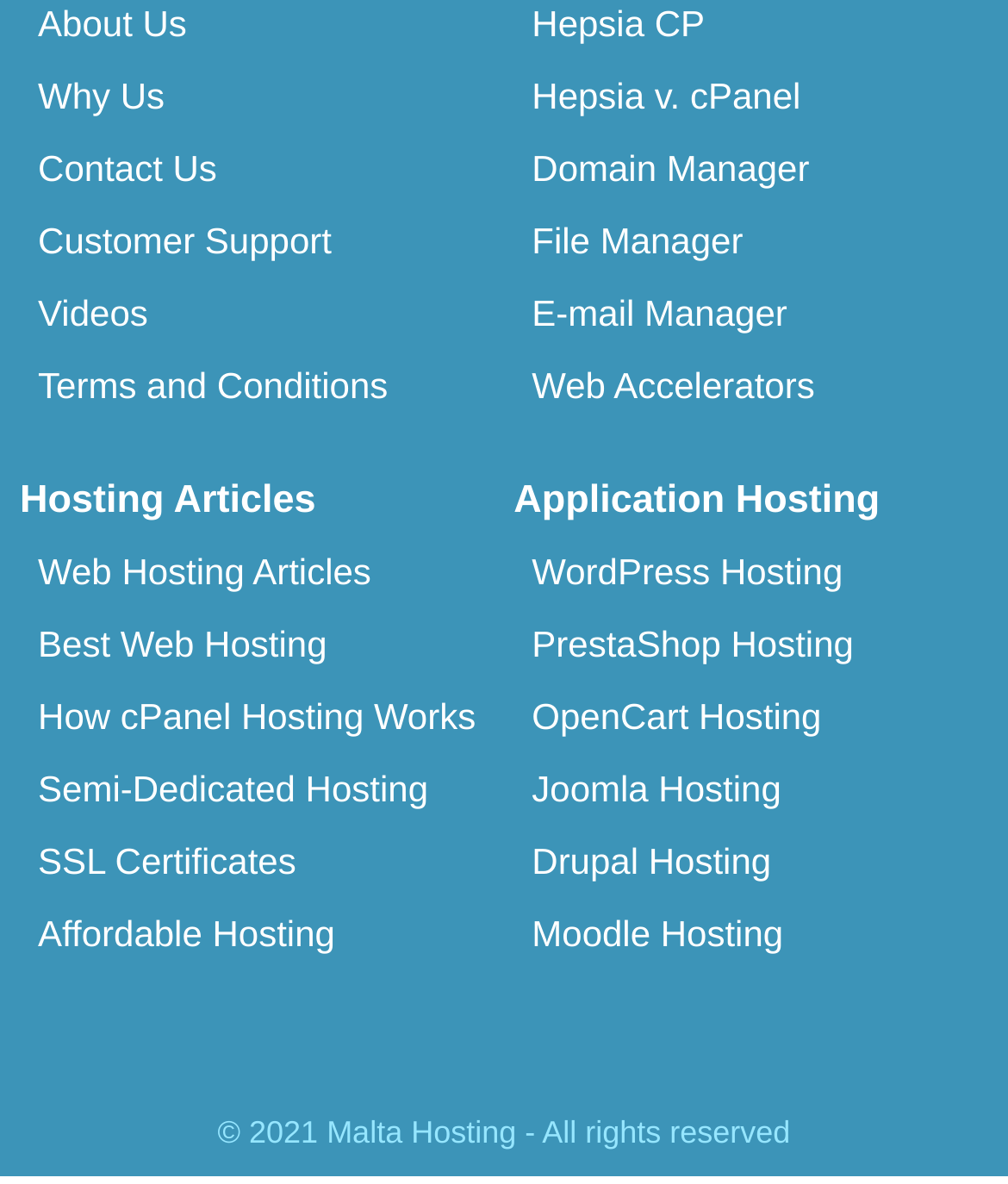Please respond to the question using a single word or phrase:
What type of hosting is mentioned in the webpage?

Web Hosting